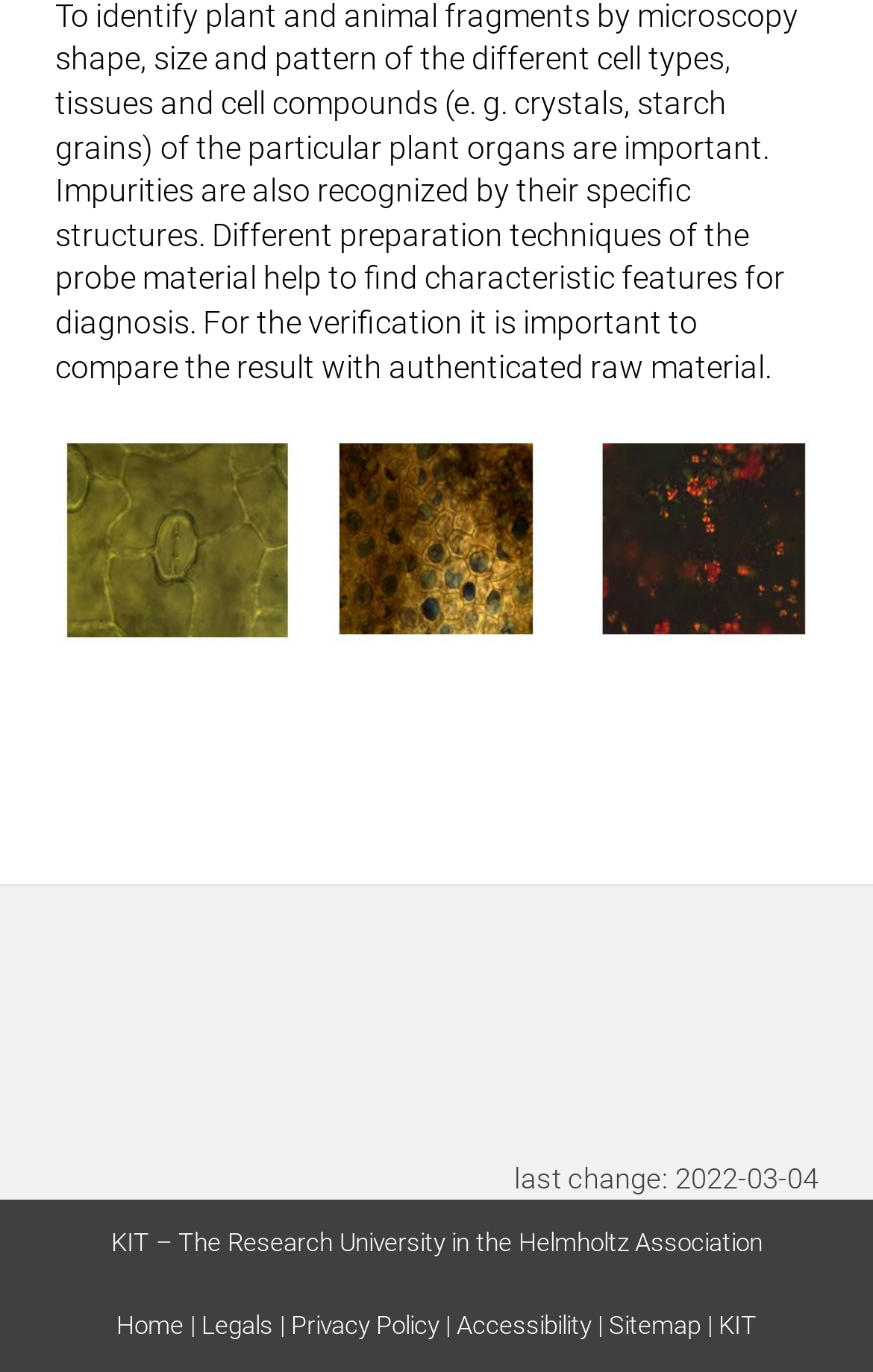Please provide a short answer using a single word or phrase for the question:
What is the position of the 'Accessibility' link?

Fourth from the left